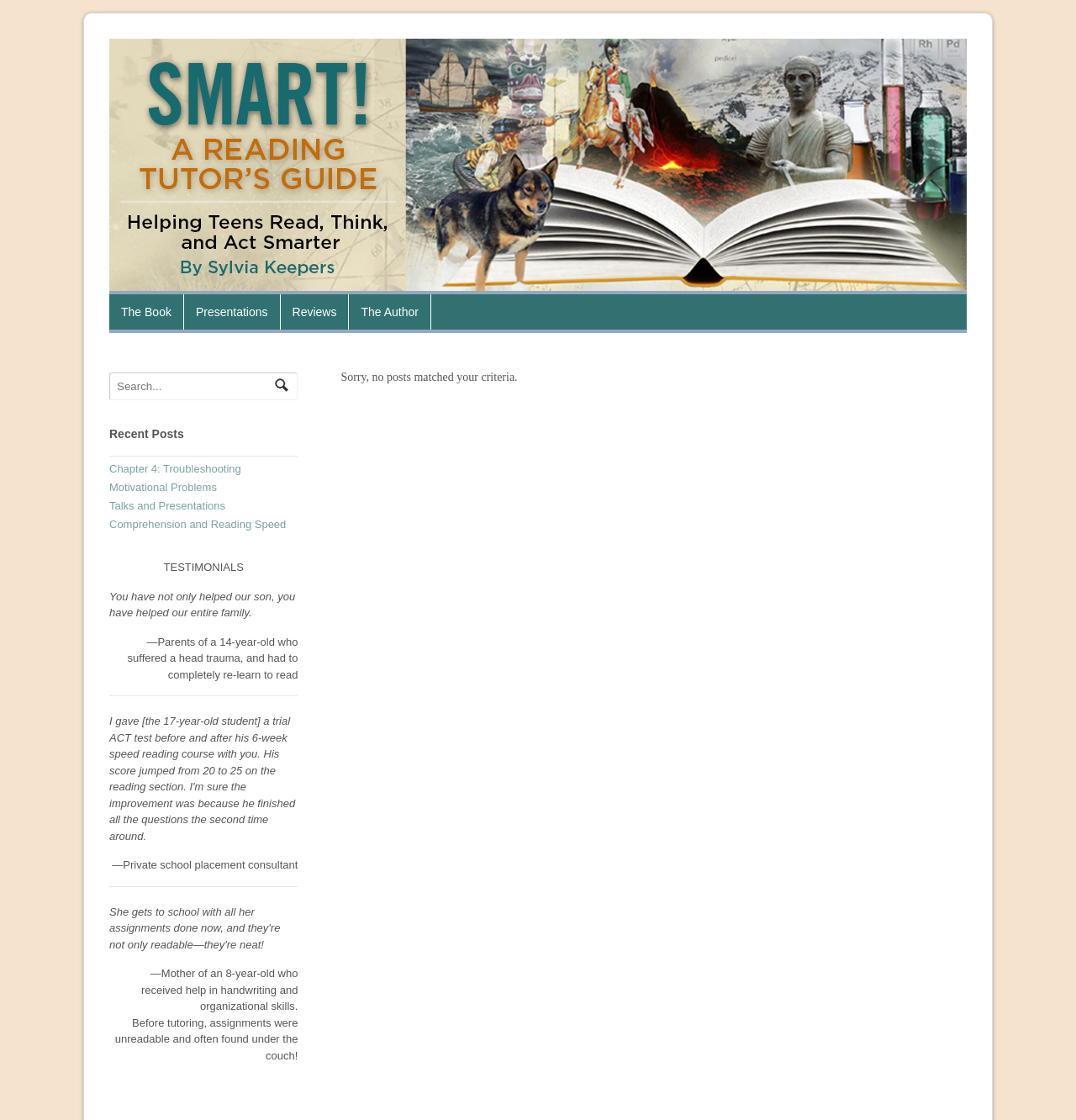Predict the bounding box of the UI element that fits this description: "Chapter 4: Troubleshooting Motivational Problems".

[0.102, 0.413, 0.224, 0.441]